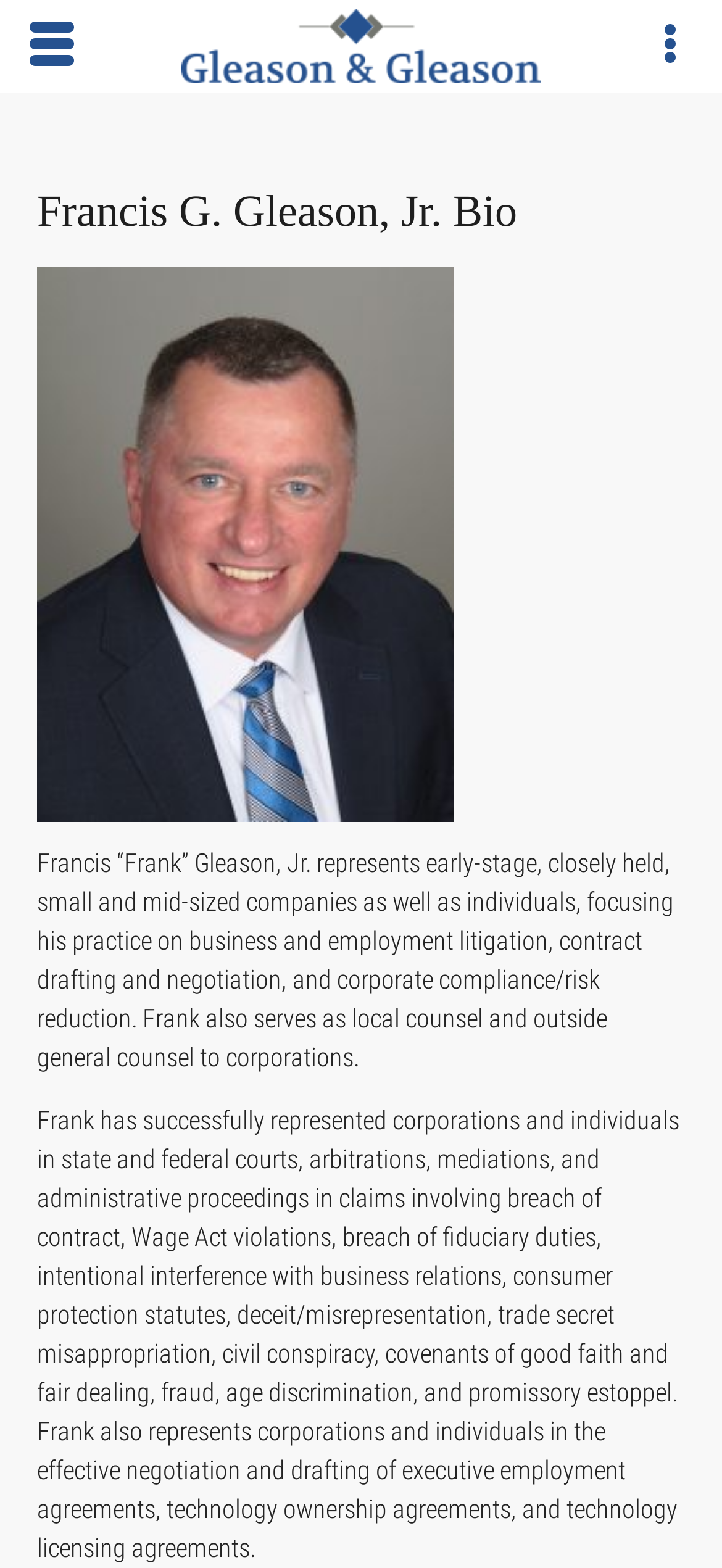Respond to the question with just a single word or phrase: 
What is the name of the law firm?

Gleason & Gleason, P.C.